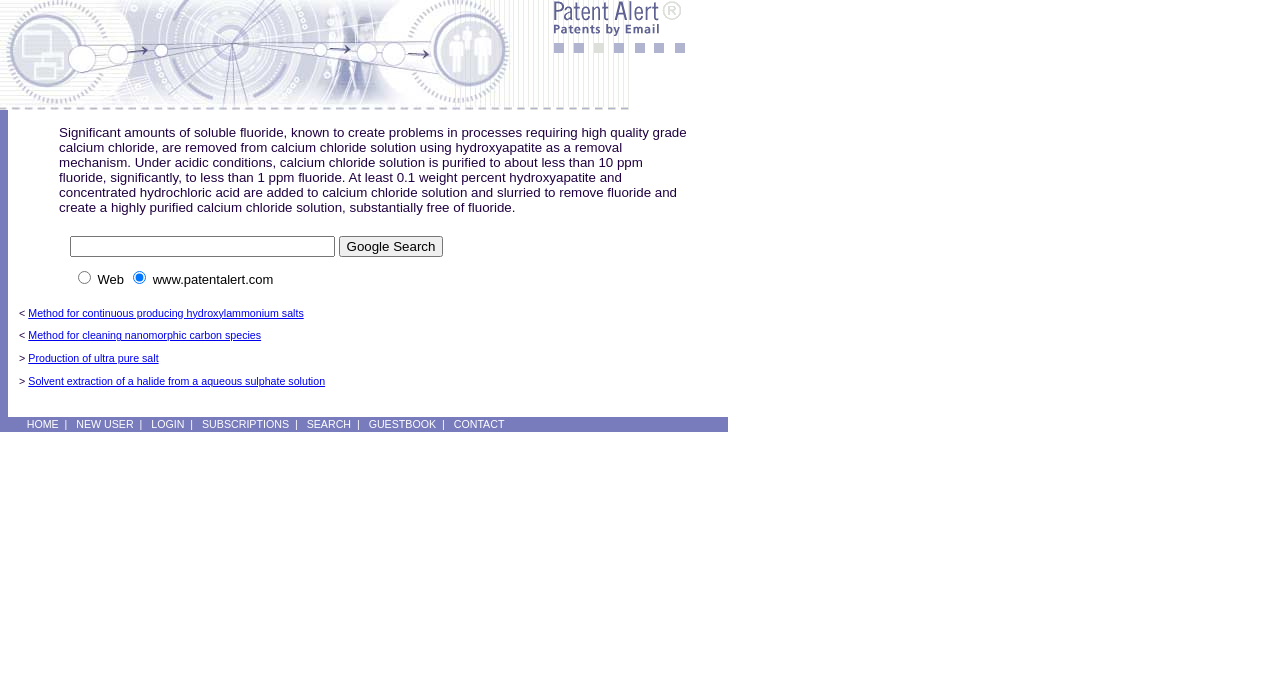Pinpoint the bounding box coordinates of the clickable element to carry out the following instruction: "Search for a keyword."

[0.046, 0.335, 0.538, 0.431]